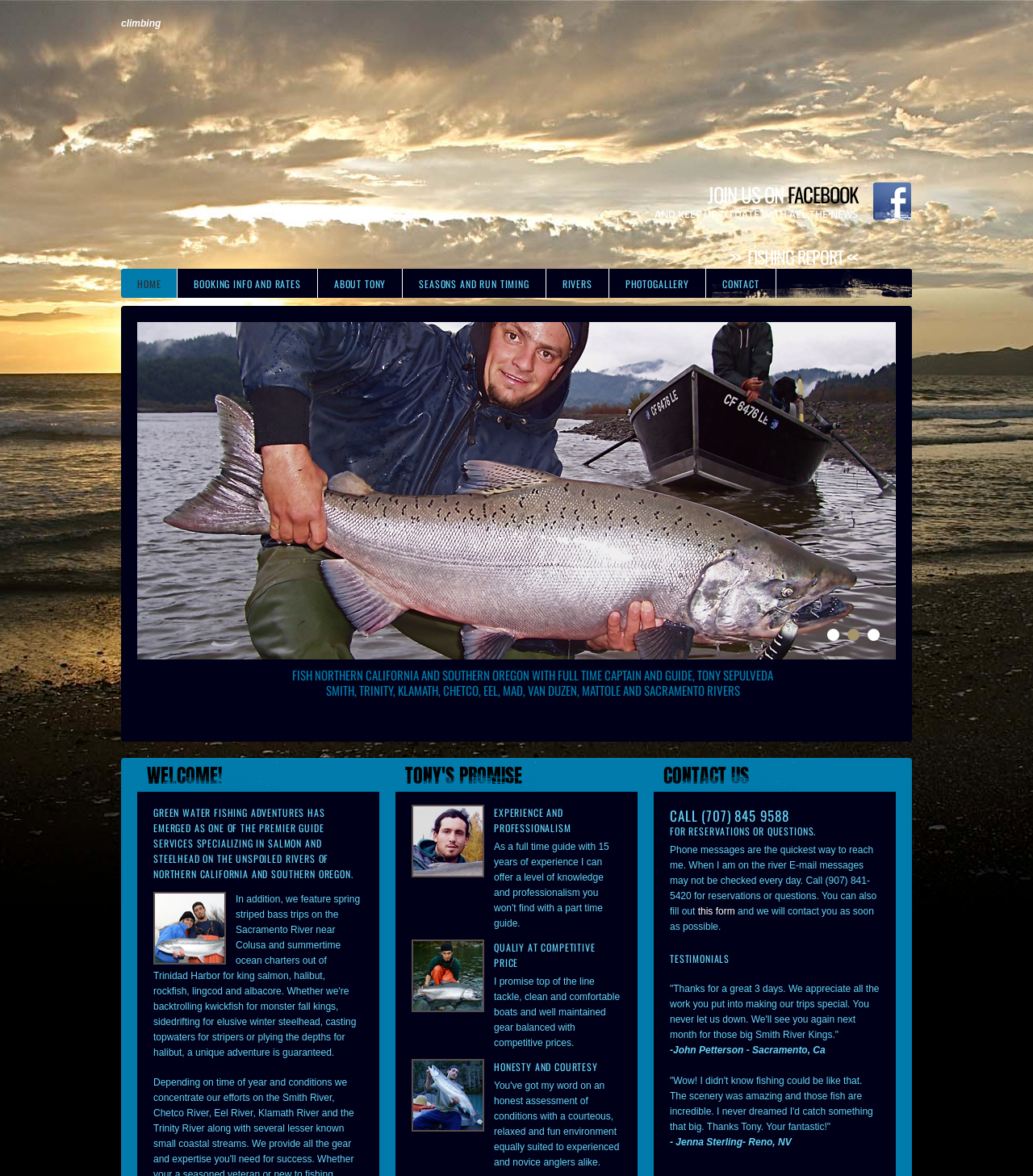How many testimonials are on the webpage?
Refer to the image and provide a one-word or short phrase answer.

2